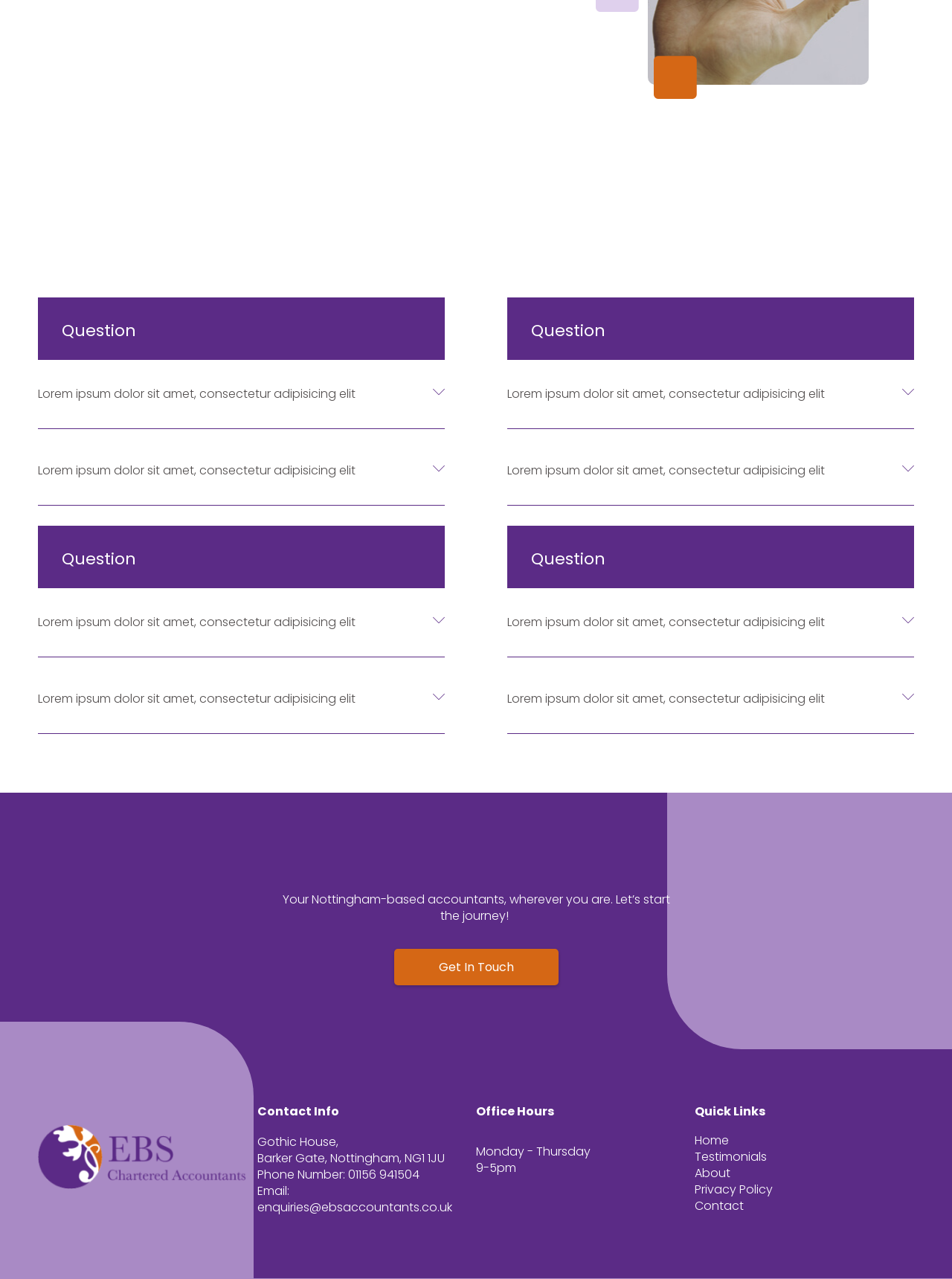For the following element description, predict the bounding box coordinates in the format (top-left x, top-left y, bottom-right x, bottom-right y). All values should be floating point numbers between 0 and 1. Description: Privacy Policy

[0.73, 0.924, 0.96, 0.937]